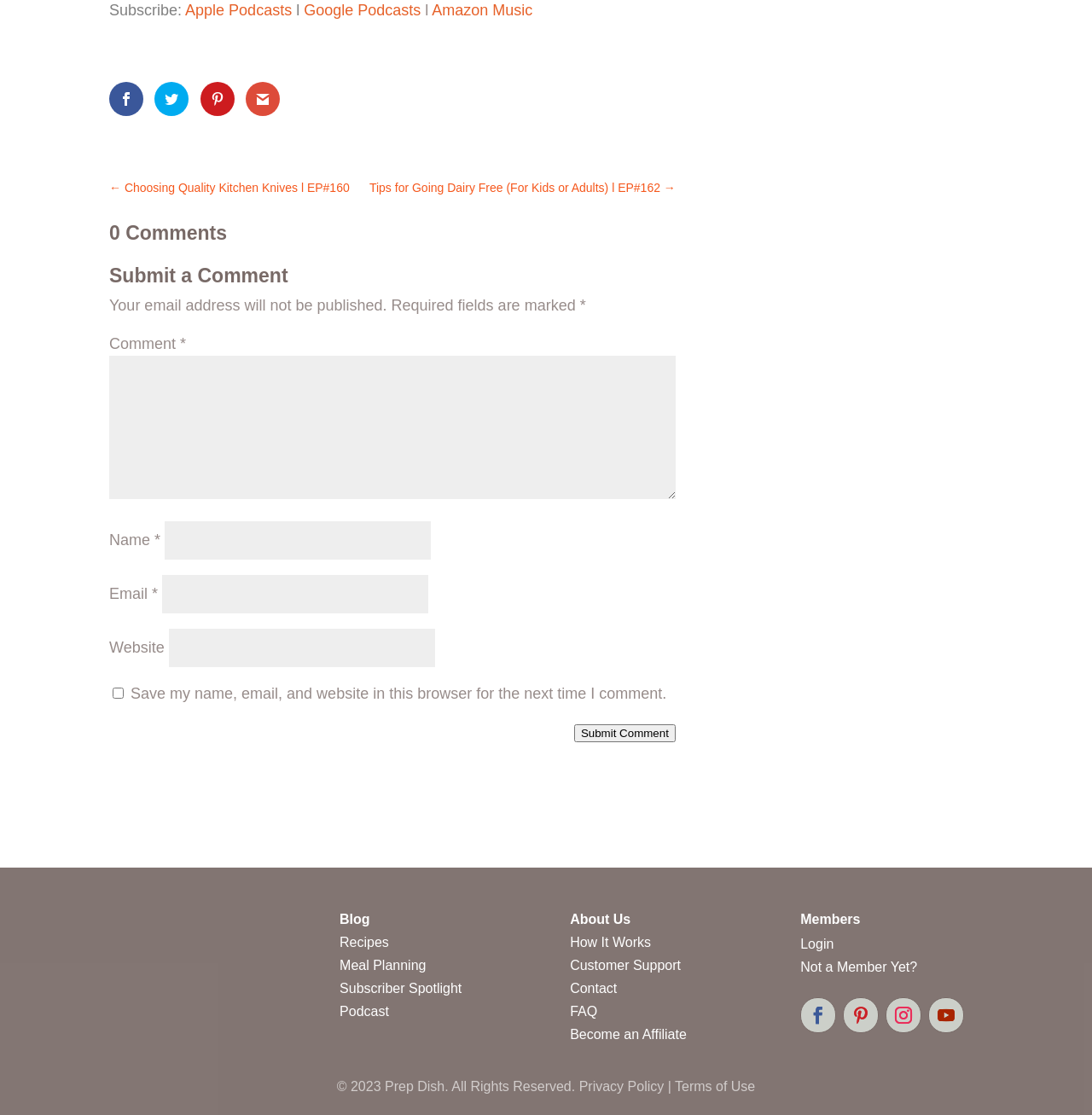What is the purpose of the links at the top?
Refer to the image and provide a detailed answer to the question.

The links at the top, including 'Apple Podcasts', 'Google Podcasts', and 'Amazon Music', are for subscribing to the podcast. This suggests that the website is related to a podcast and provides options for users to subscribe to it.